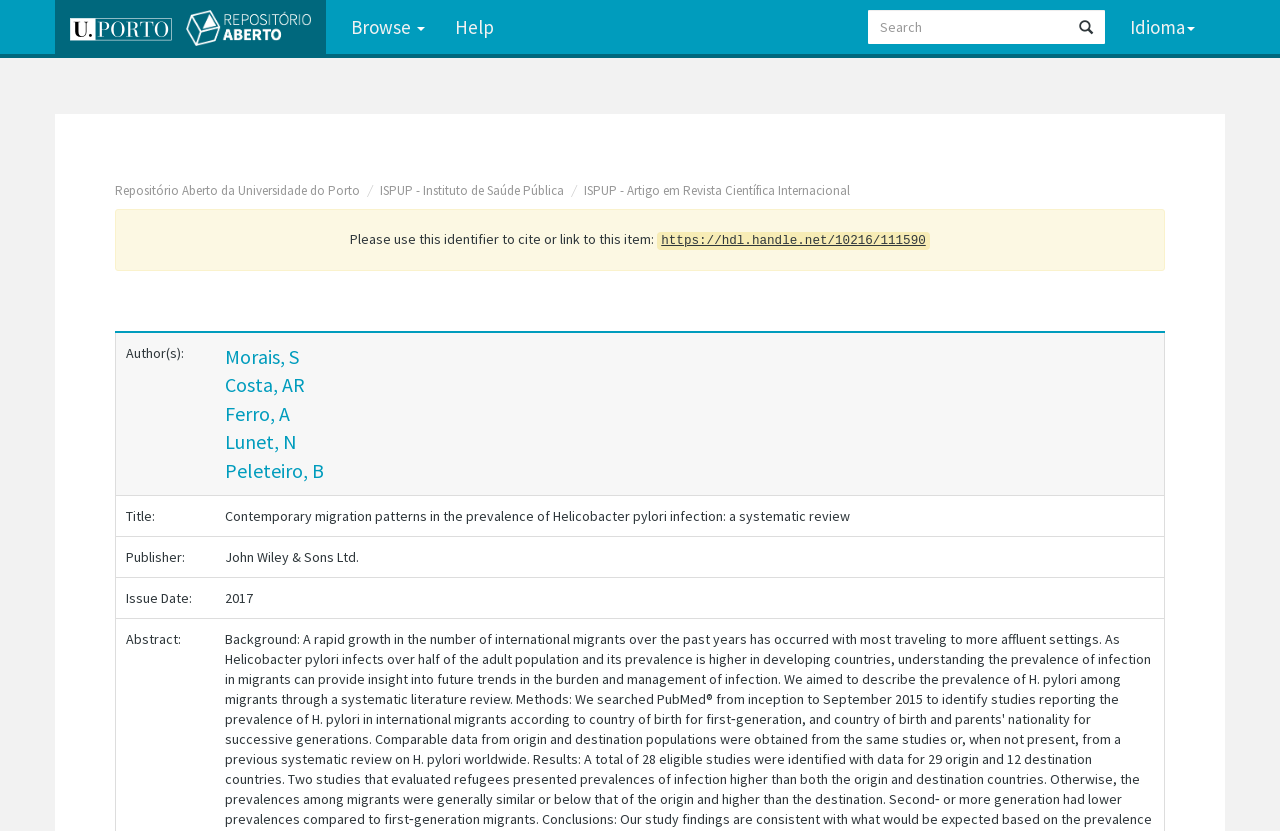Examine the image carefully and respond to the question with a detailed answer: 
When was the article published?

The article was published in 2017, as indicated by the issue date displayed in a grid cell with a bounding box of [0.168, 0.695, 0.91, 0.745].